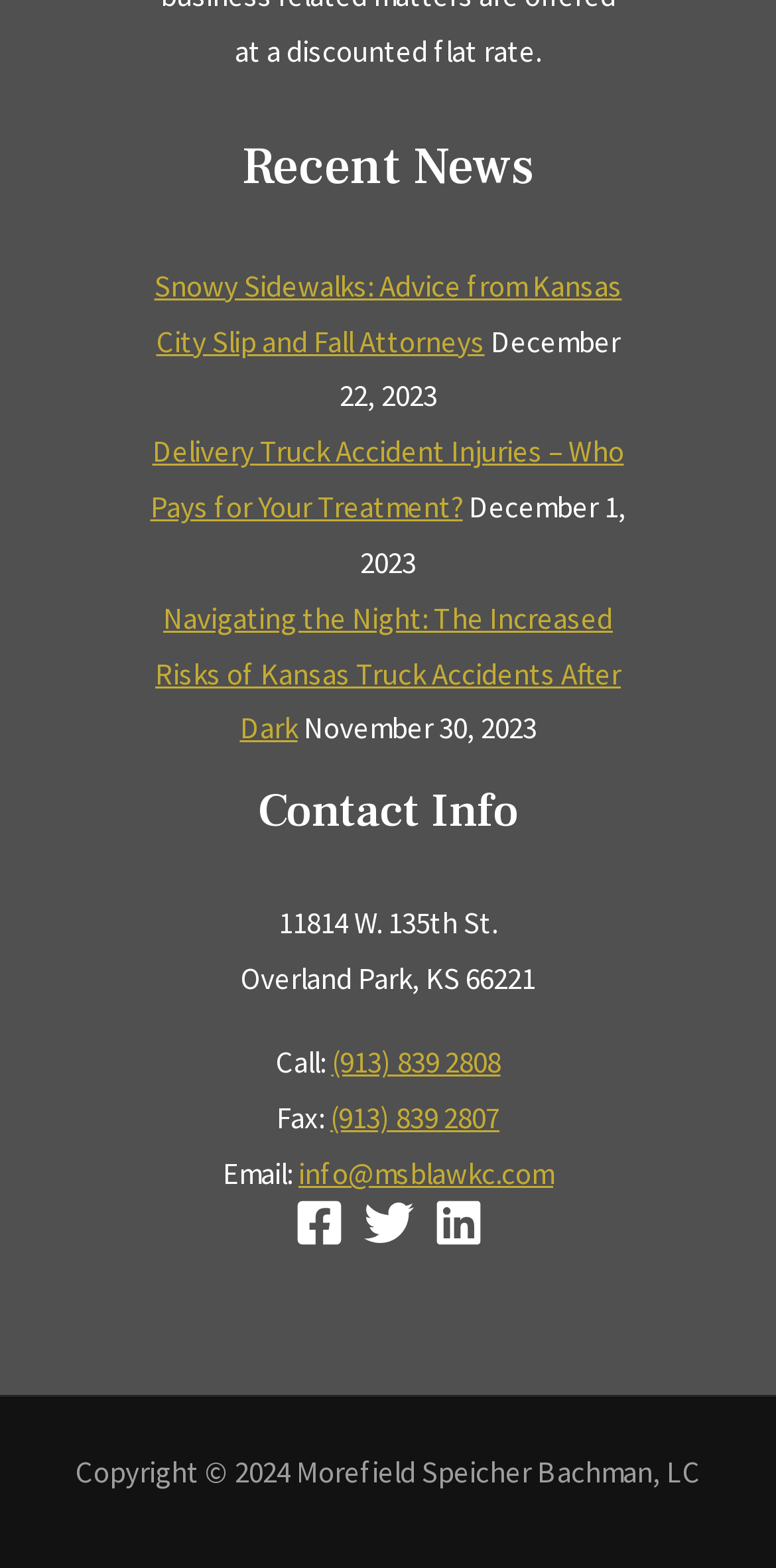How can you contact the law firm by phone?
Answer the question with just one word or phrase using the image.

Call (913) 839 2808